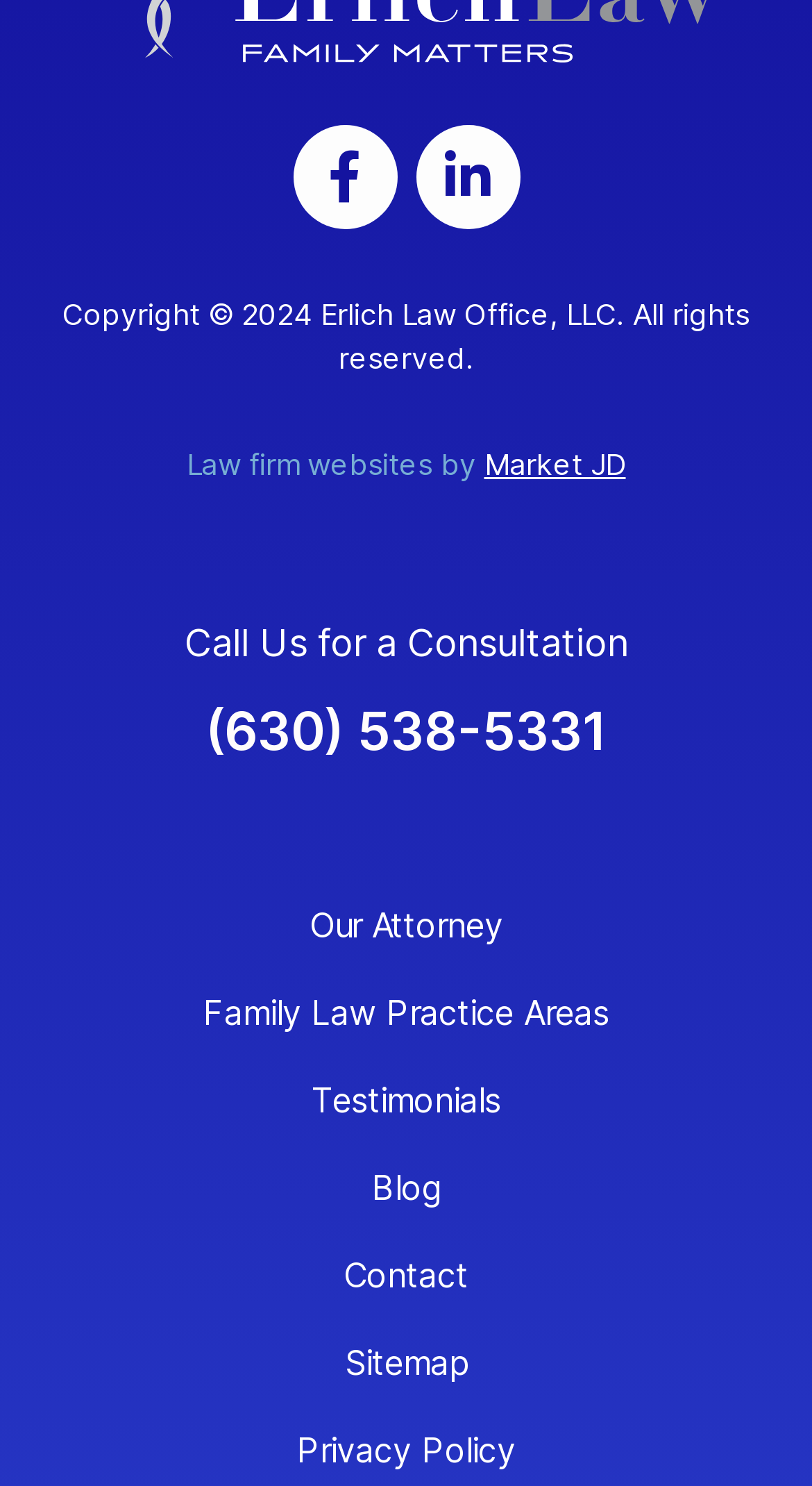Determine the bounding box coordinates of the region that needs to be clicked to achieve the task: "Learn about the attorney".

[0.381, 0.593, 0.619, 0.651]